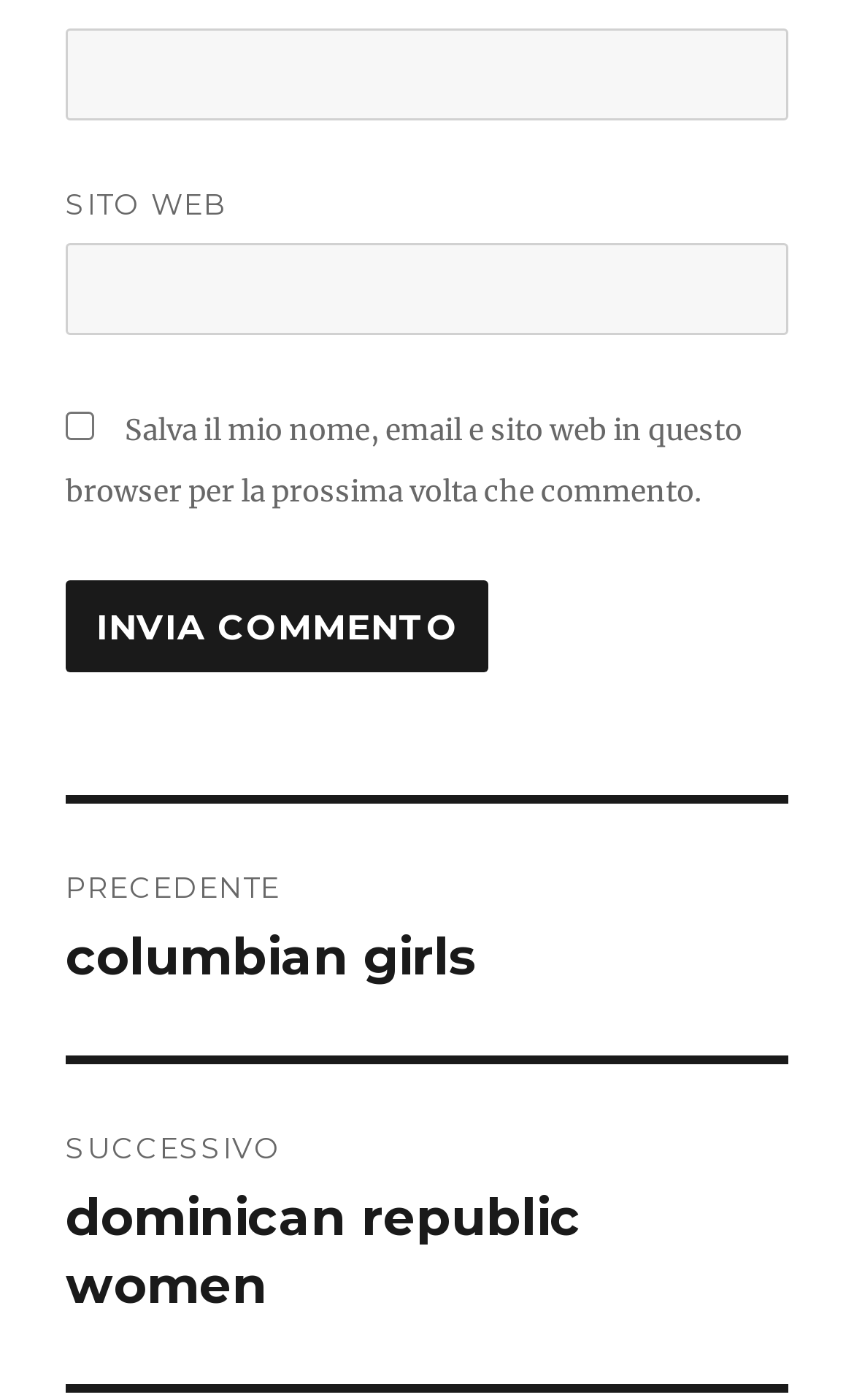How many navigation links are there?
Carefully examine the image and provide a detailed answer to the question.

In the navigation section, there are two links: 'Articolo precedente: columbian girls' and 'Articolo successivo: dominican republic women'. These links are used for navigating to previous and next articles.